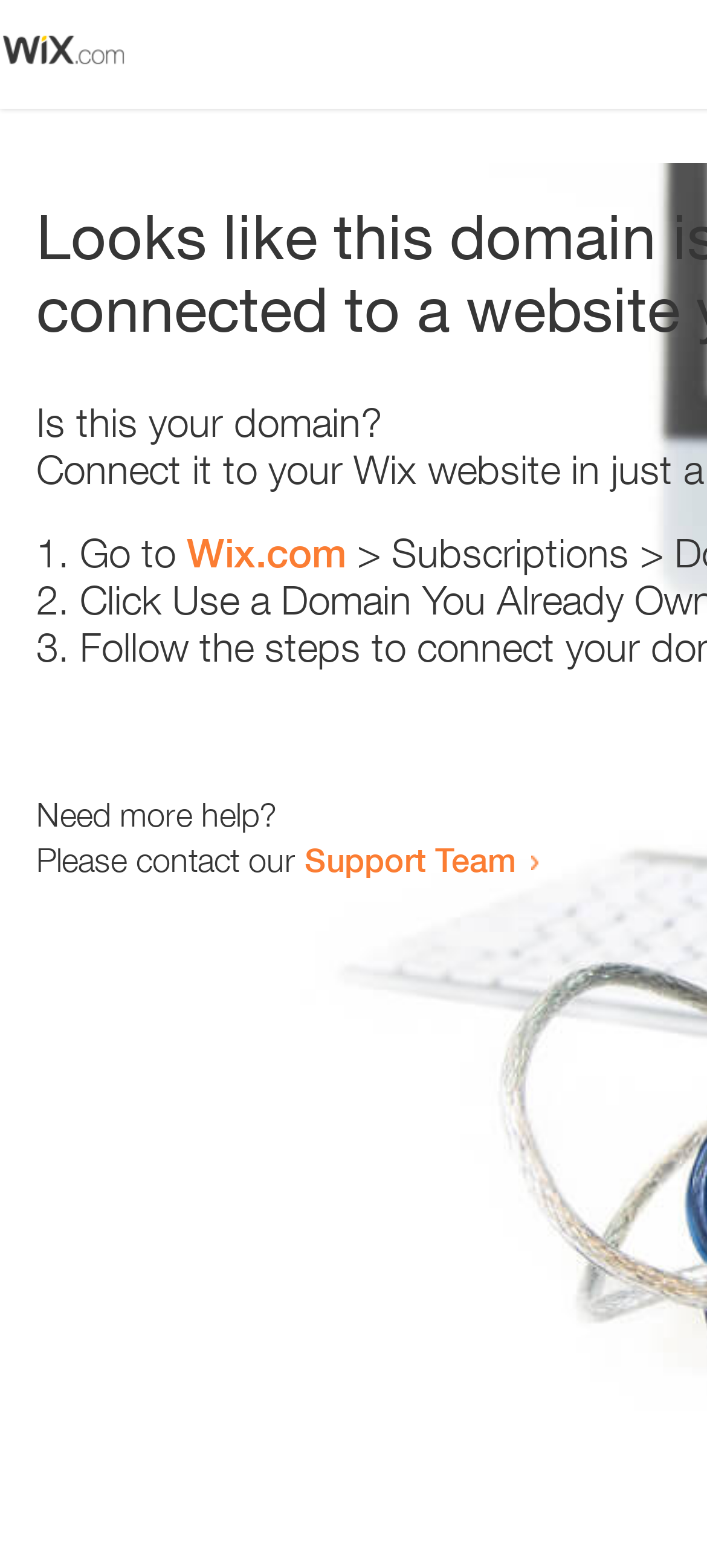Identify and extract the main heading from the webpage.

Looks like this domain isn't
connected to a website yet